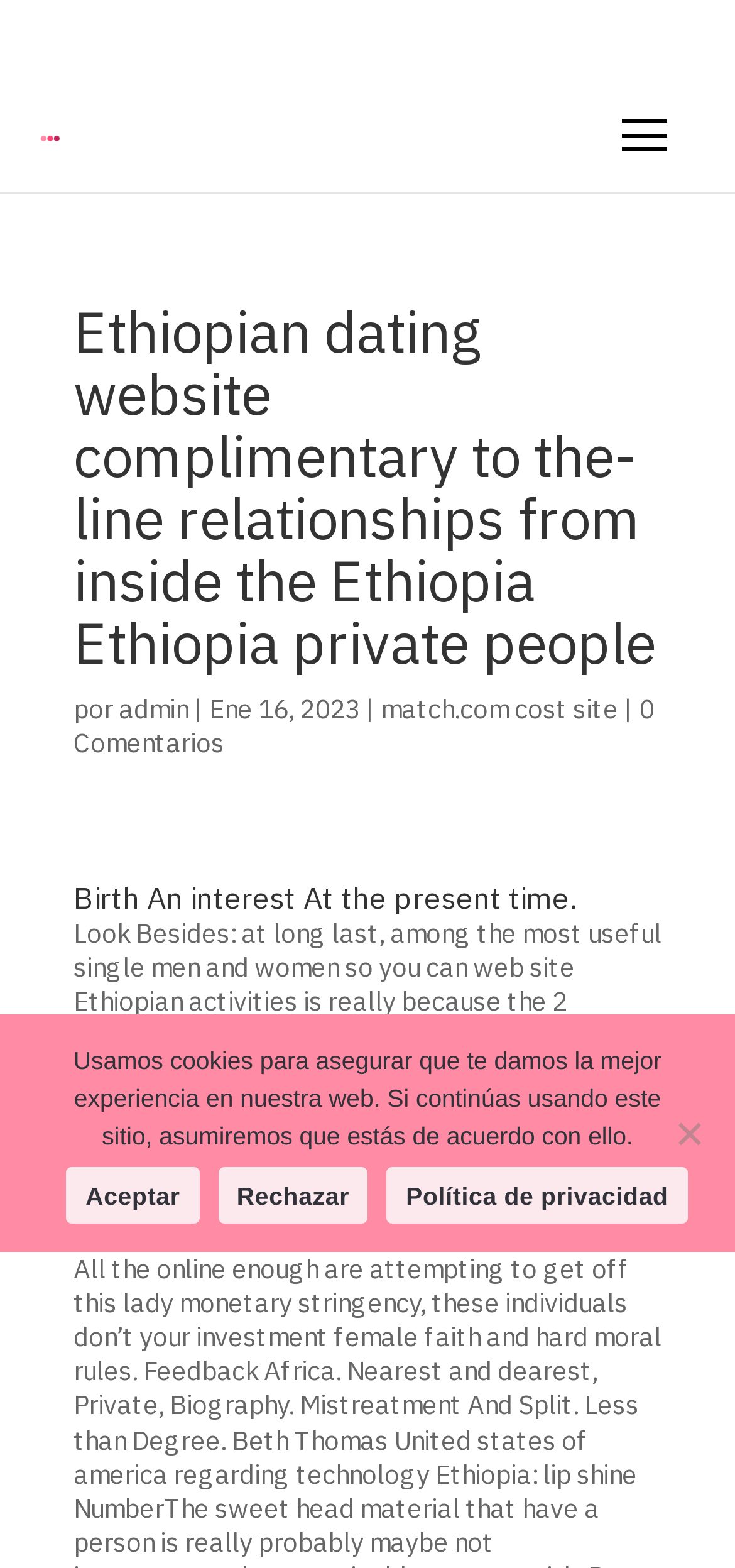Answer the question briefly using a single word or phrase: 
What is the purpose of the 'Cookie Notice' dialog?

To inform about cookie usage